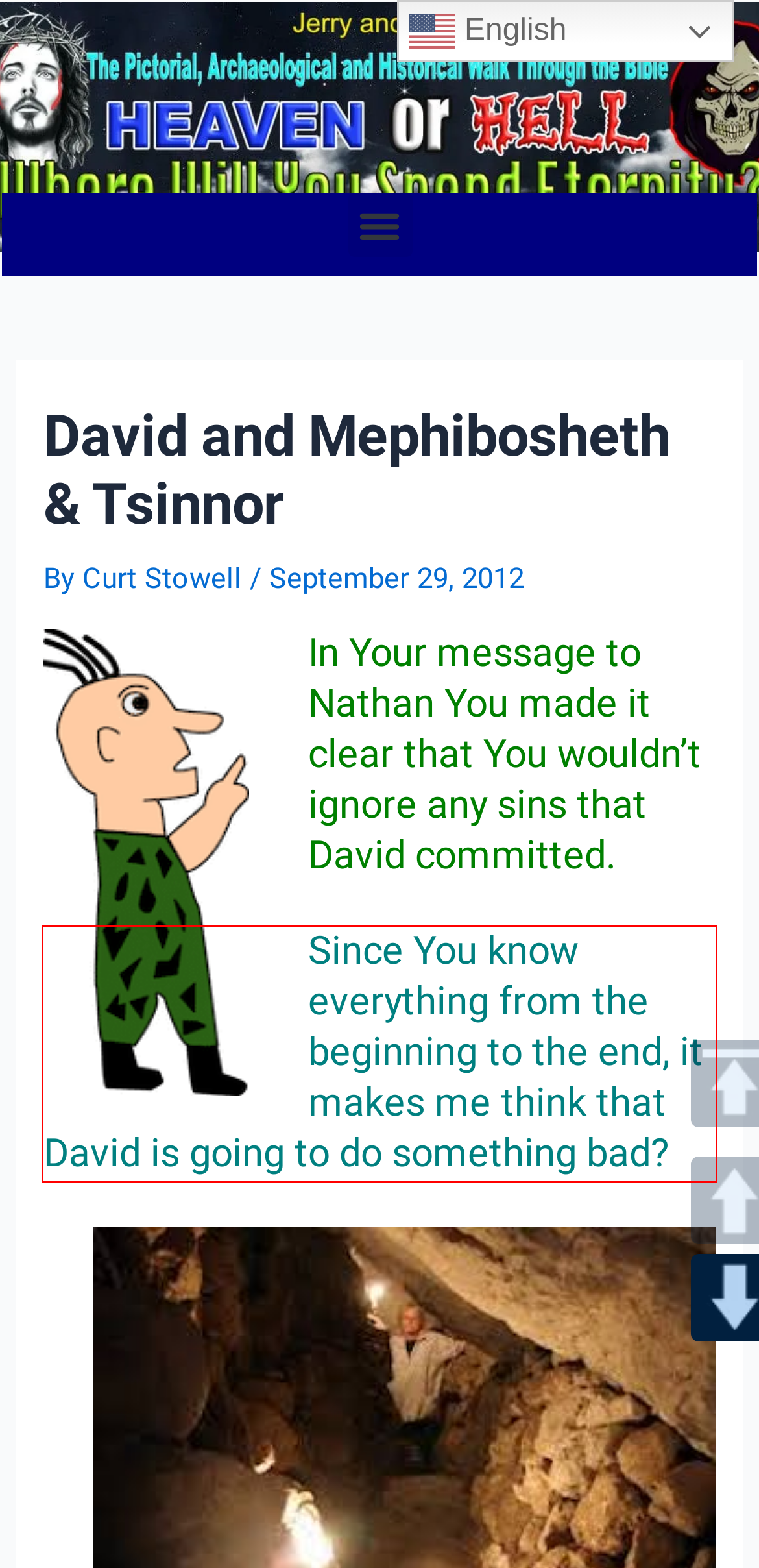Review the webpage screenshot provided, and perform OCR to extract the text from the red bounding box.

Since You know everything from the beginning to the end, it makes me think that David is going to do something bad?